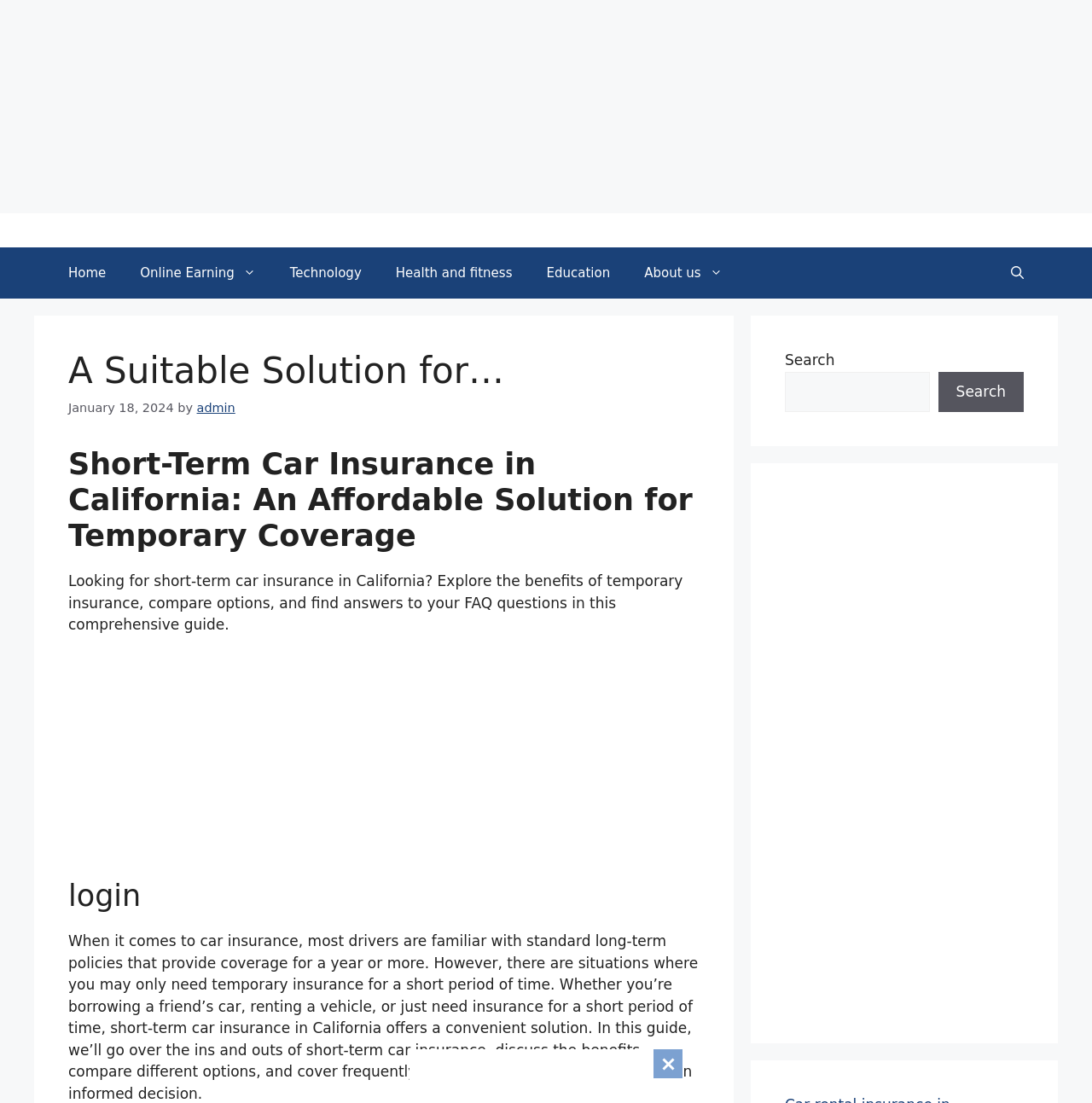Please find the bounding box coordinates of the clickable region needed to complete the following instruction: "Click on the About us link". The bounding box coordinates must consist of four float numbers between 0 and 1, i.e., [left, top, right, bottom].

[0.574, 0.224, 0.677, 0.271]